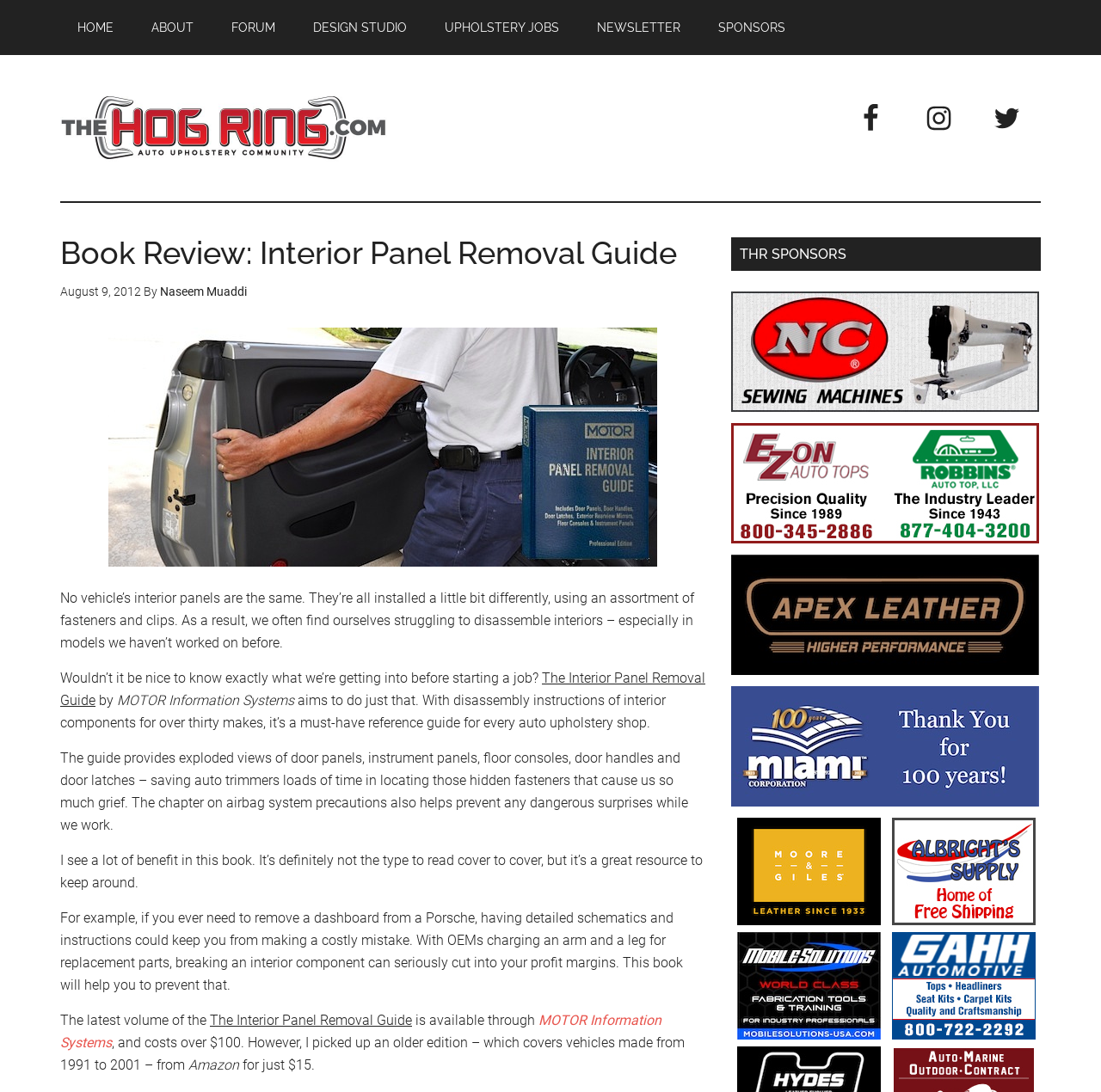Answer the following inquiry with a single word or phrase:
What is the price of the latest volume of the Interior Panel Removal Guide?

Over $100